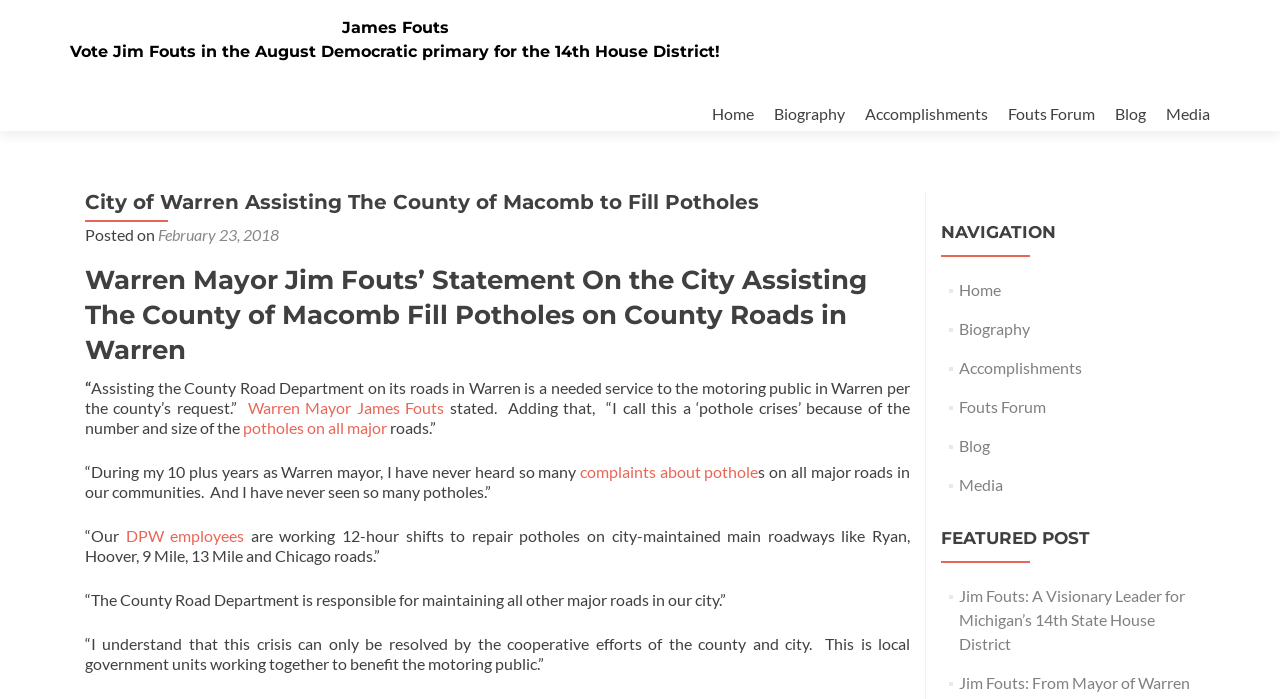Please determine the bounding box coordinates of the clickable area required to carry out the following instruction: "View the media page". The coordinates must be four float numbers between 0 and 1, represented as [left, top, right, bottom].

[0.911, 0.137, 0.945, 0.187]